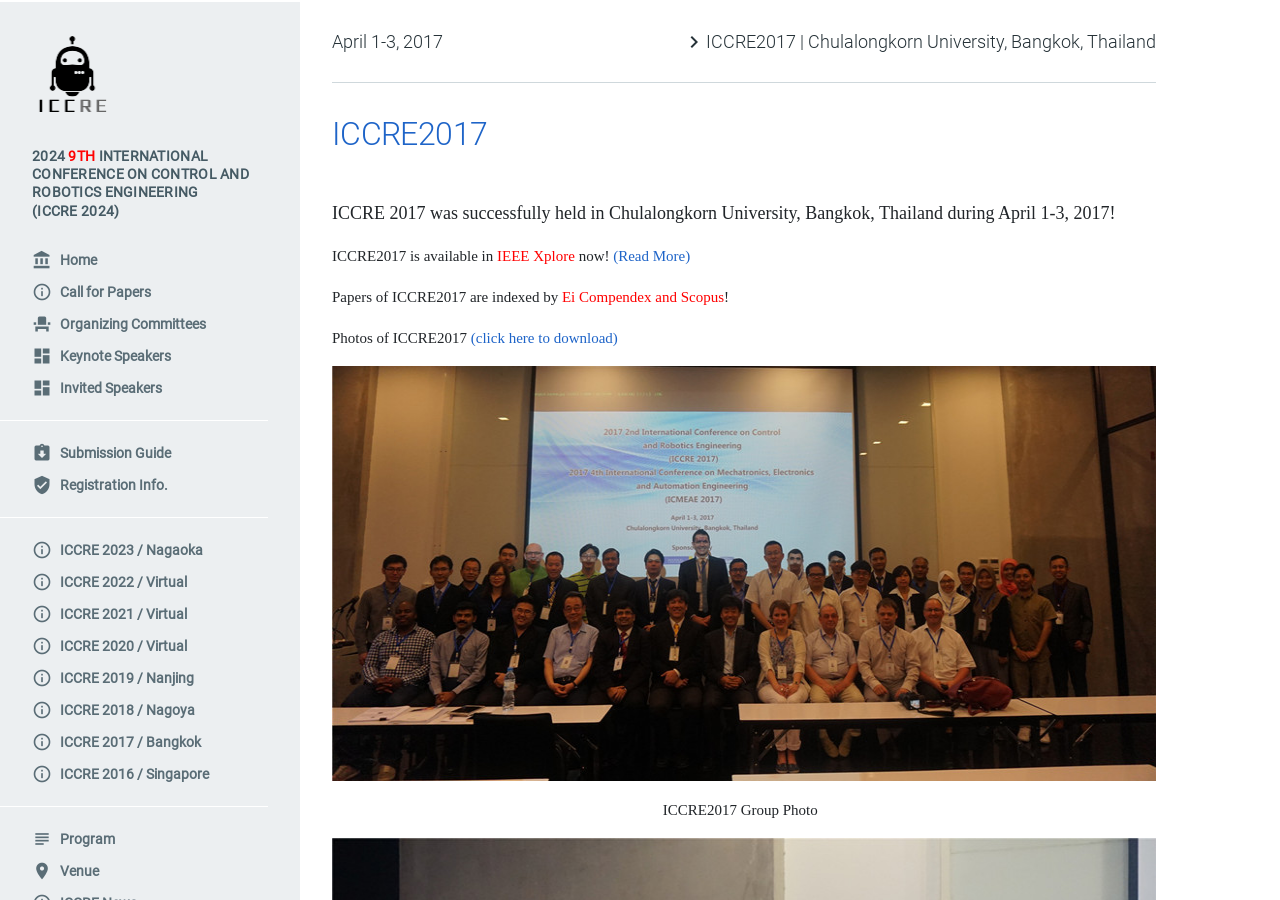Refer to the image and offer a detailed explanation in response to the question: When was ICCRE2017 held?

The answer can be found in the StaticText element with the text 'April 1-3, 2017' which is located at the top of the webpage, indicating the date of the ICCRE2017 event.